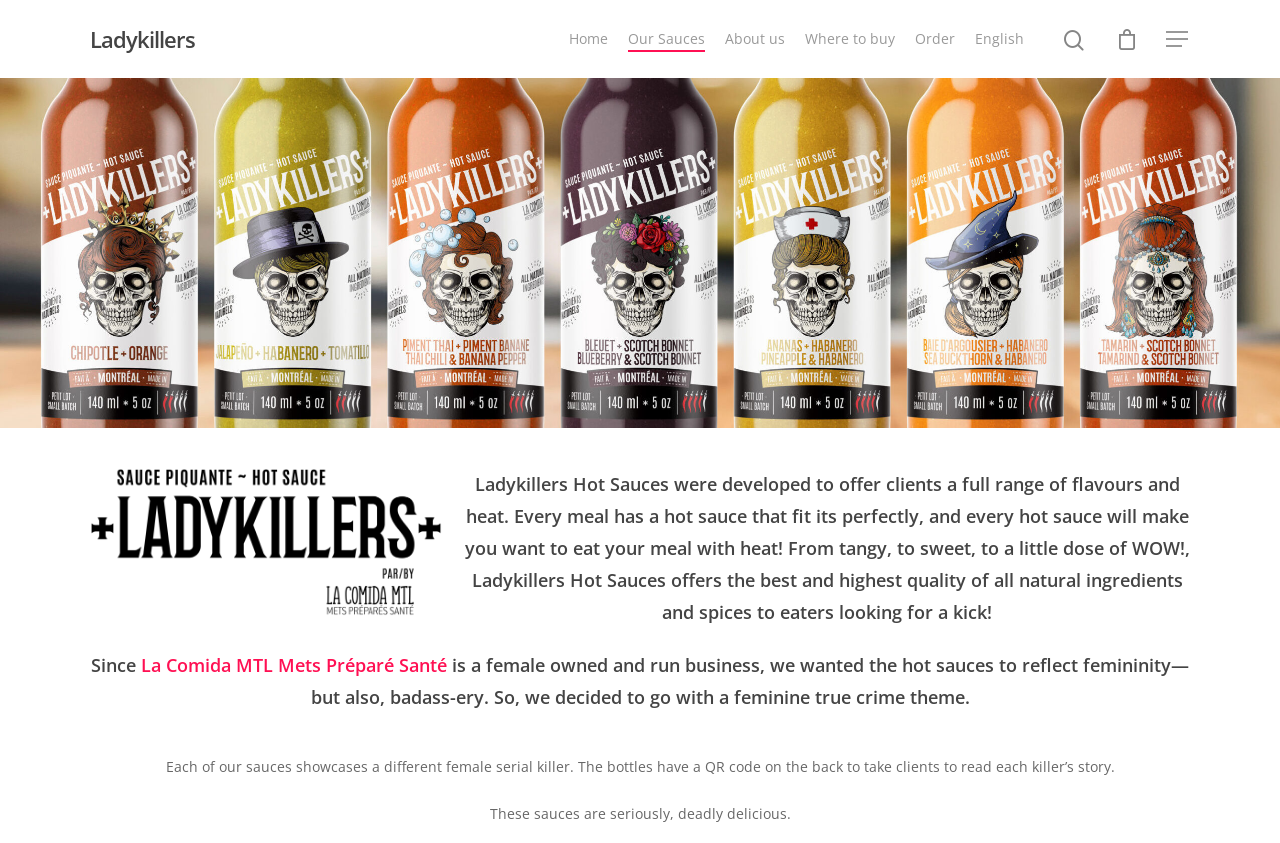Please respond to the question using a single word or phrase:
What is the business model of La Comida MTL Mets Préparé Santé?

Female owned and run